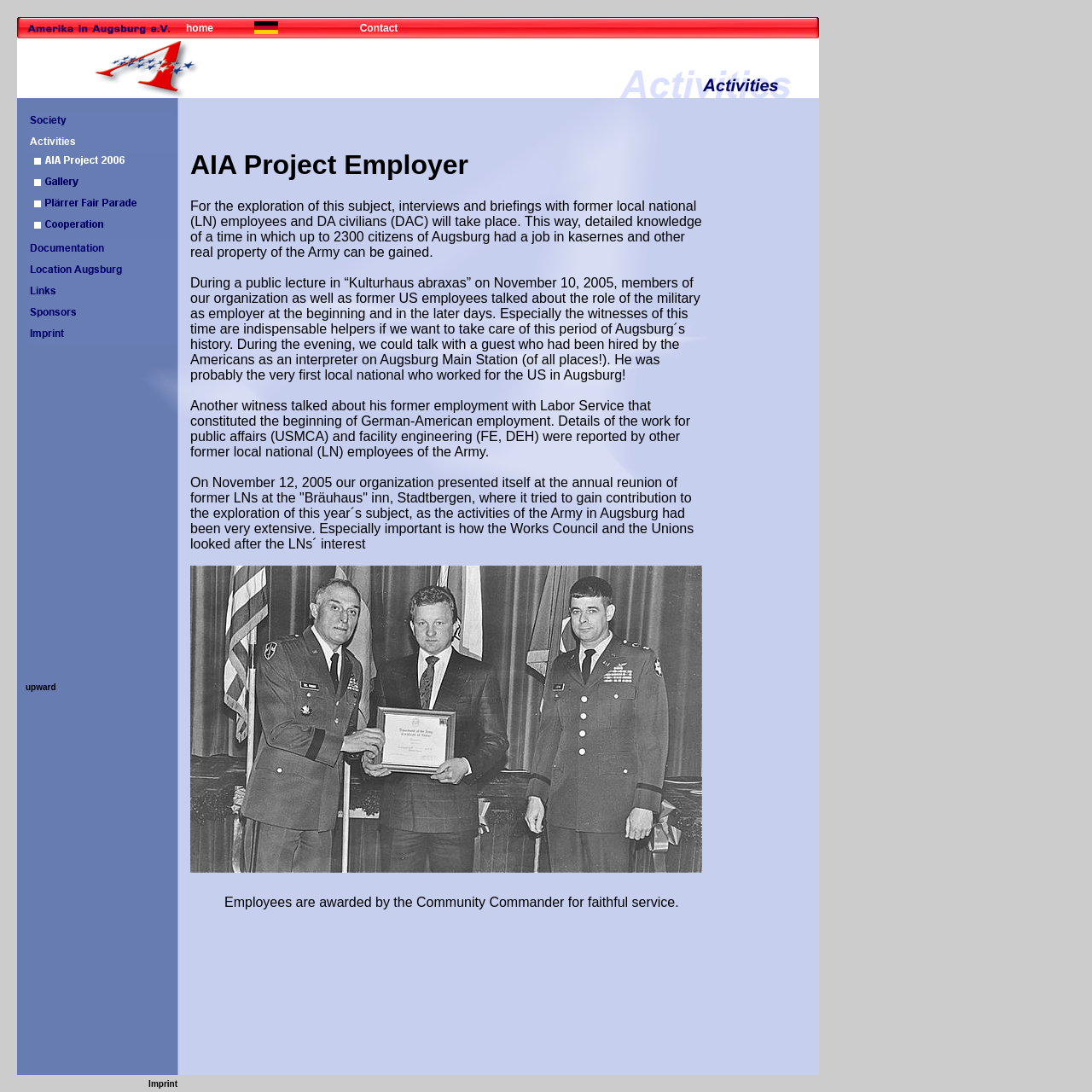What is the last link in the second table row?
Using the visual information from the image, give a one-word or short-phrase answer.

Imprint